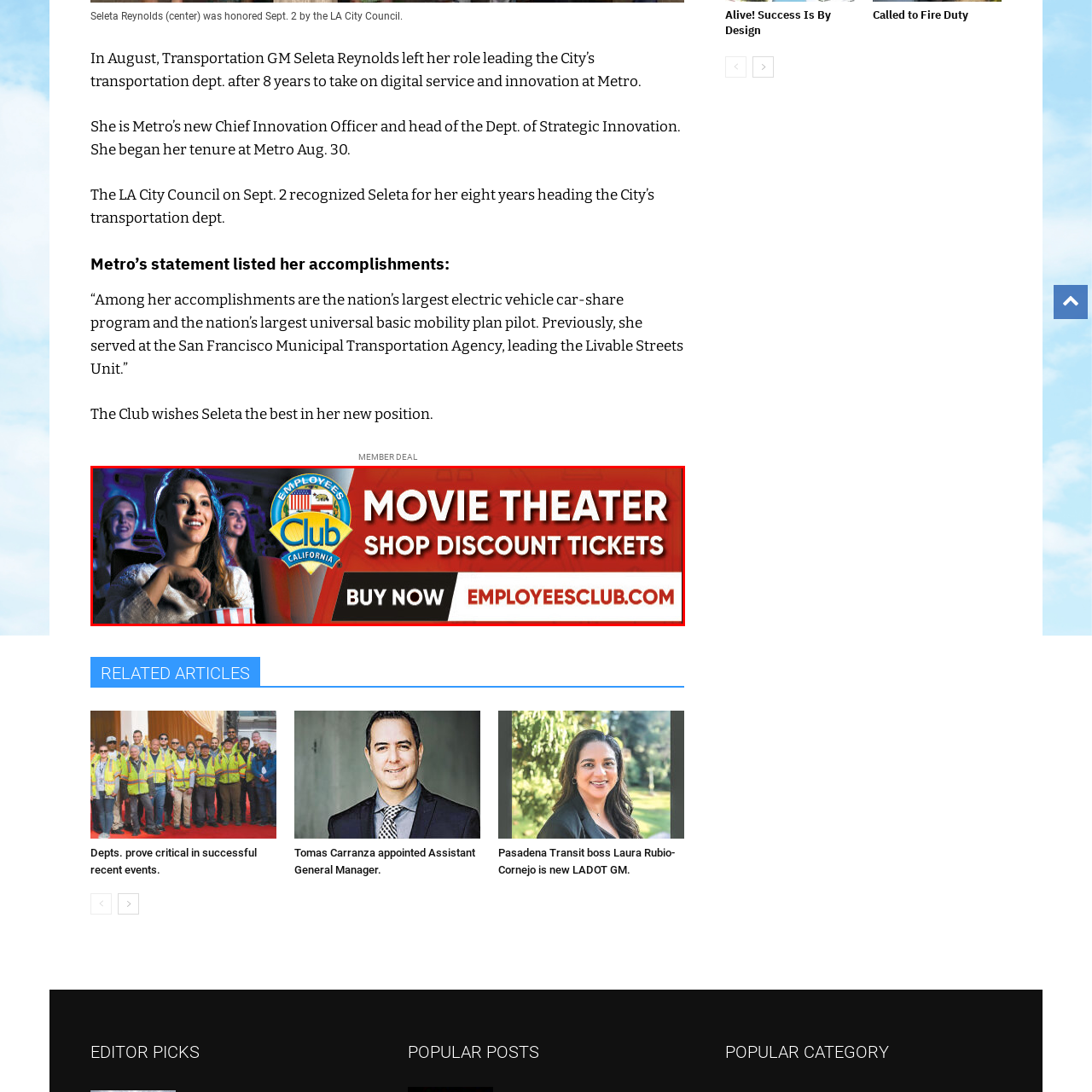What is the website address mentioned in the advertisement?
Pay attention to the image within the red bounding box and answer using just one word or a concise phrase.

EMPLOYEESCLUB.COM